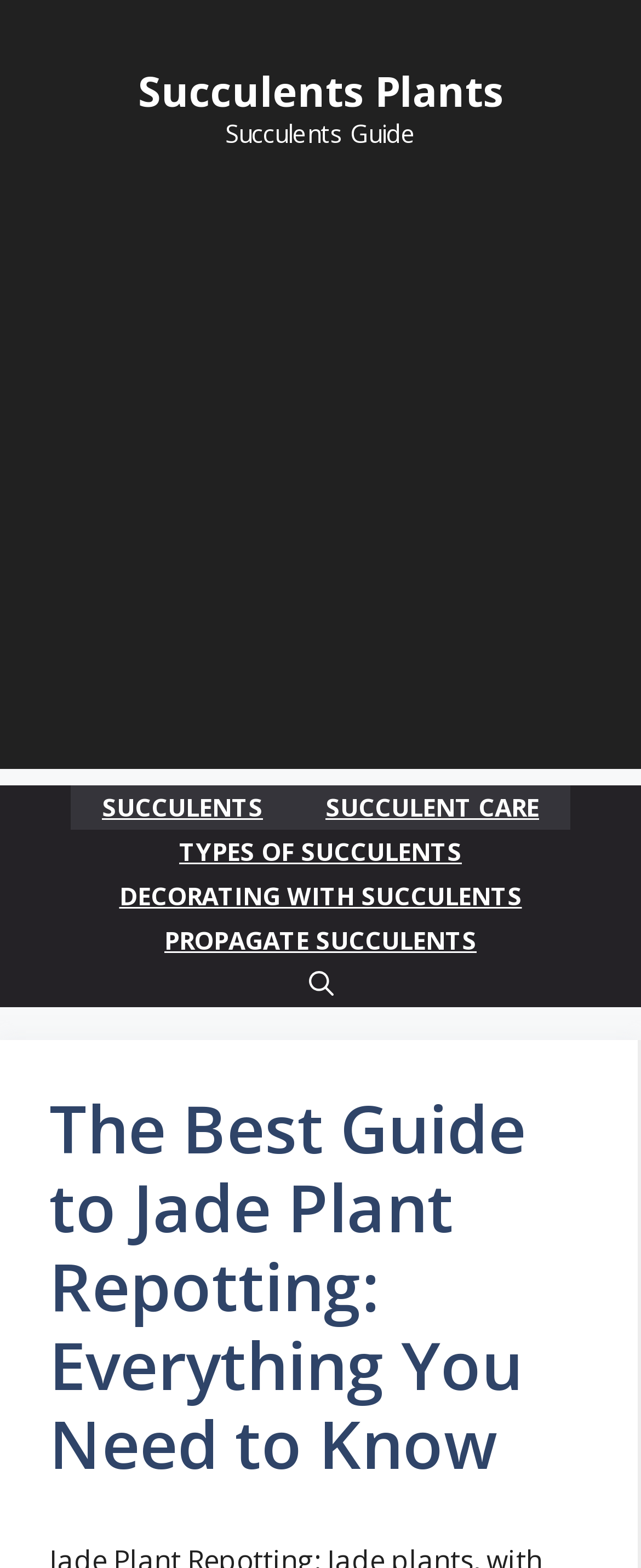Identify the bounding box coordinates of the section that should be clicked to achieve the task described: "Read the article about 'The Best Guide to Jade Plant Repotting'".

[0.077, 0.694, 0.918, 0.946]